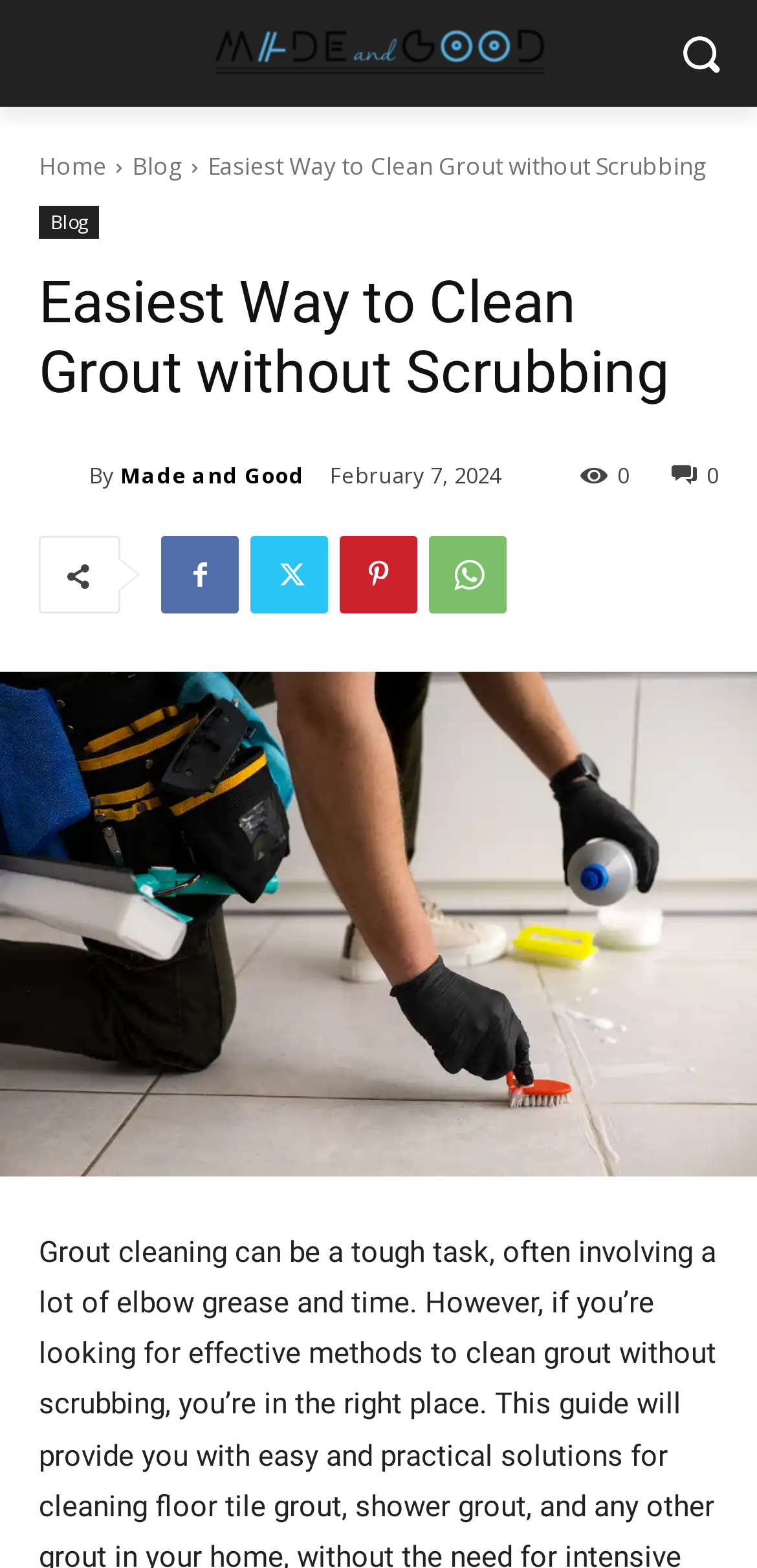How many social media links are there?
Answer with a single word or phrase, using the screenshot for reference.

4